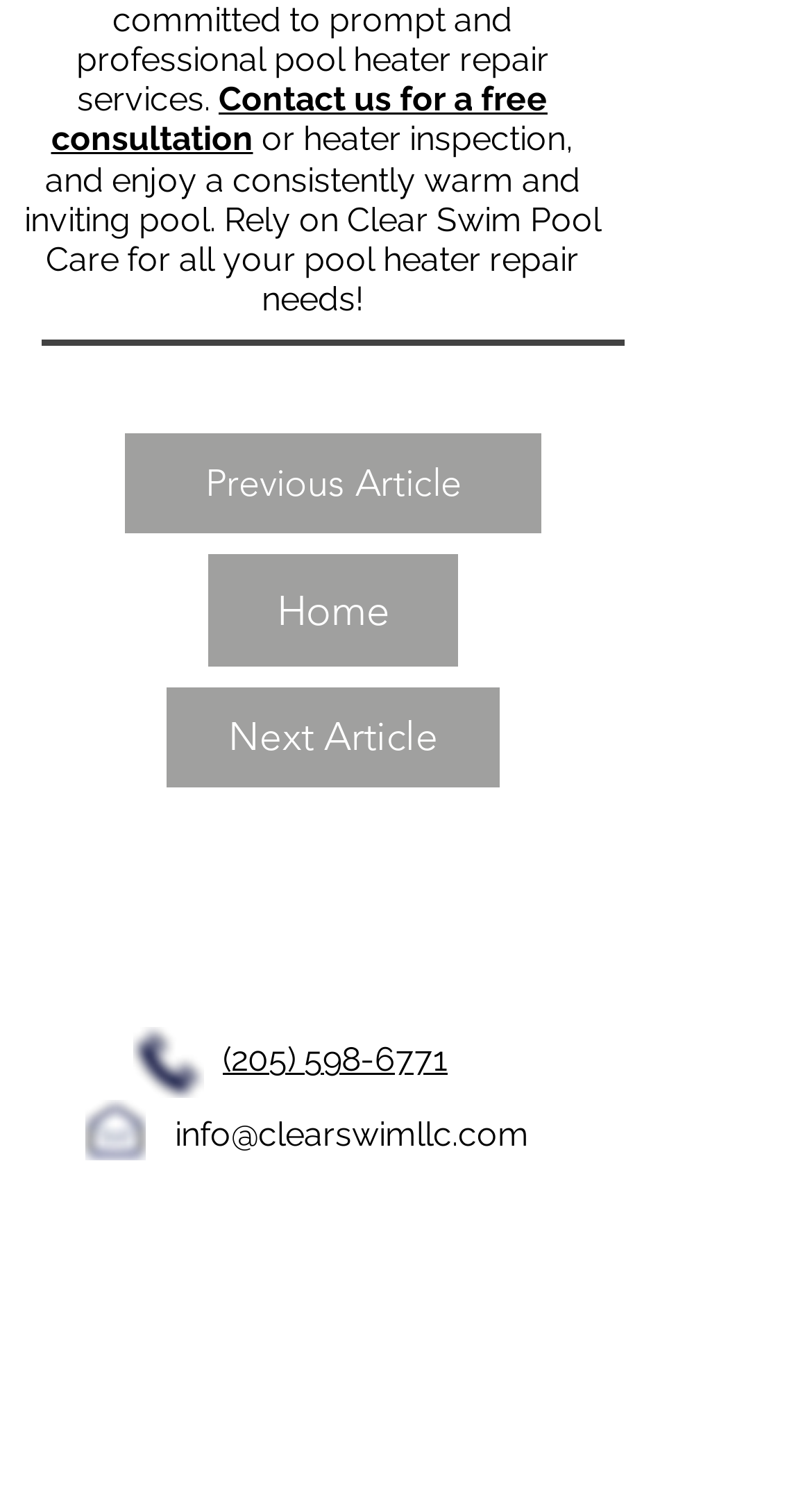Find the bounding box coordinates for the area that should be clicked to accomplish the instruction: "Go to the home page".

[0.256, 0.369, 0.564, 0.444]